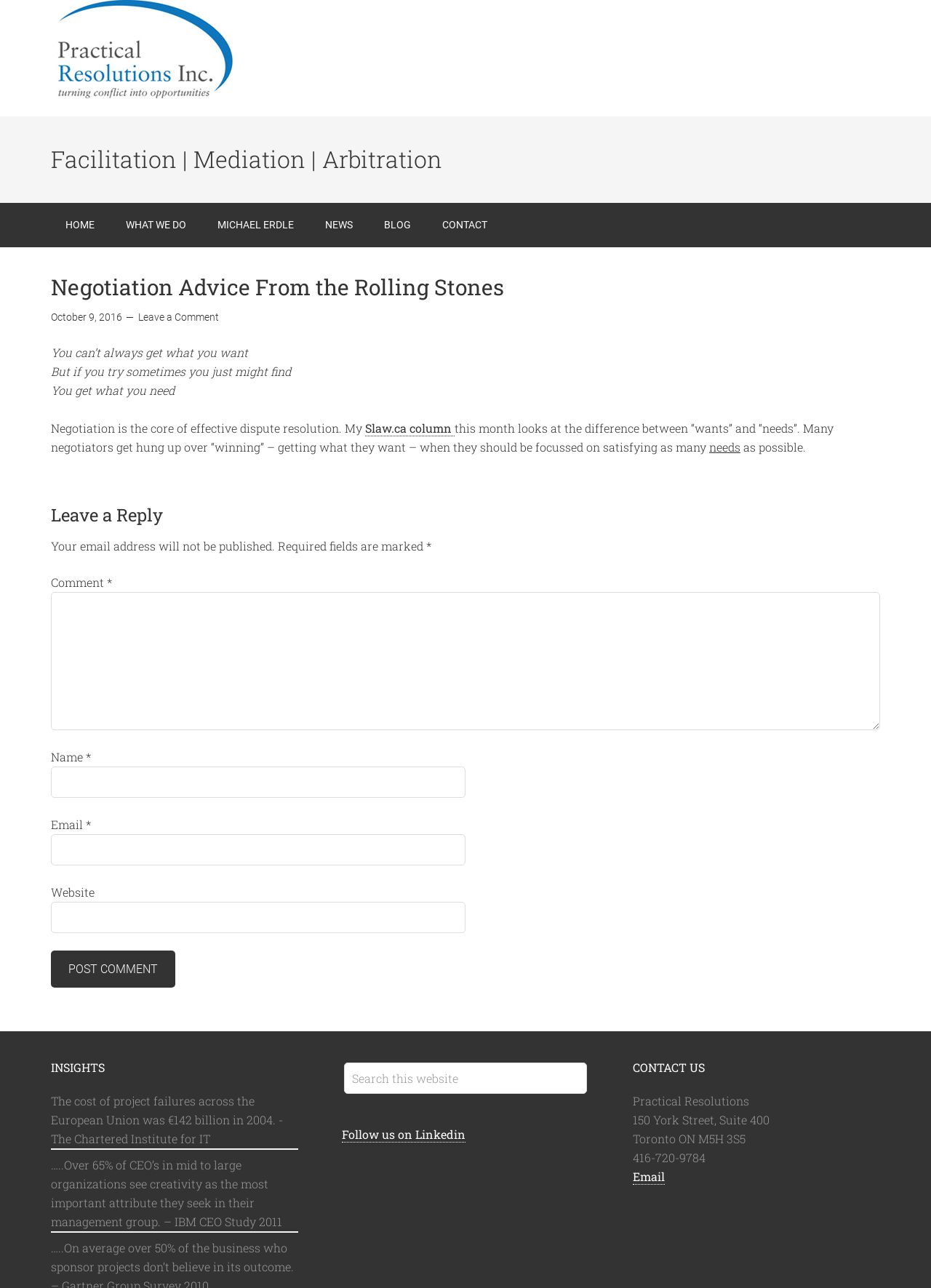Can you find the bounding box coordinates of the area I should click to execute the following instruction: "Click the 'HOME' link"?

[0.055, 0.158, 0.117, 0.192]